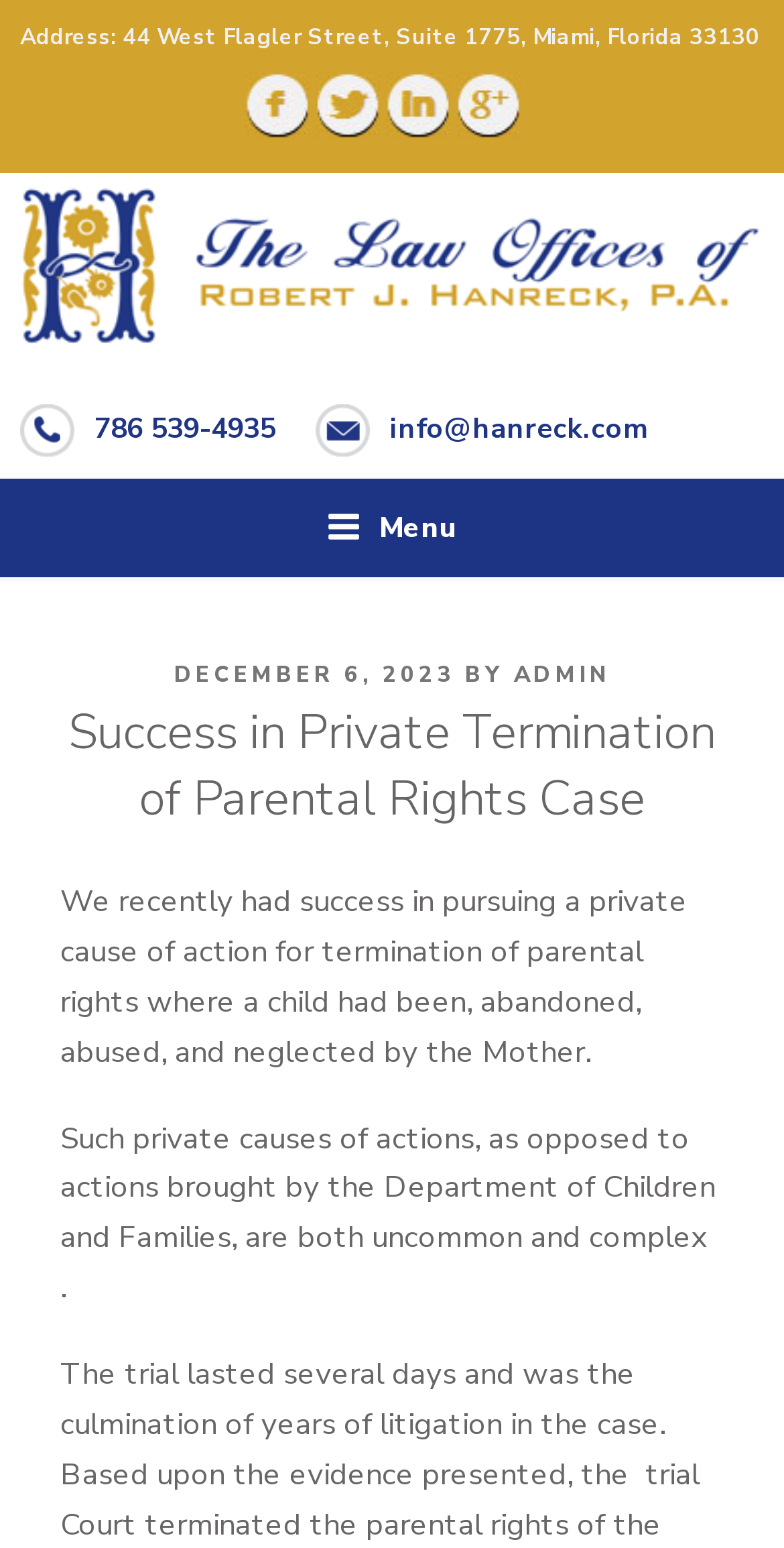Specify the bounding box coordinates of the element's region that should be clicked to achieve the following instruction: "Visit Miami Family Law website". The bounding box coordinates consist of four float numbers between 0 and 1, in the format [left, top, right, bottom].

[0.026, 0.205, 0.974, 0.229]